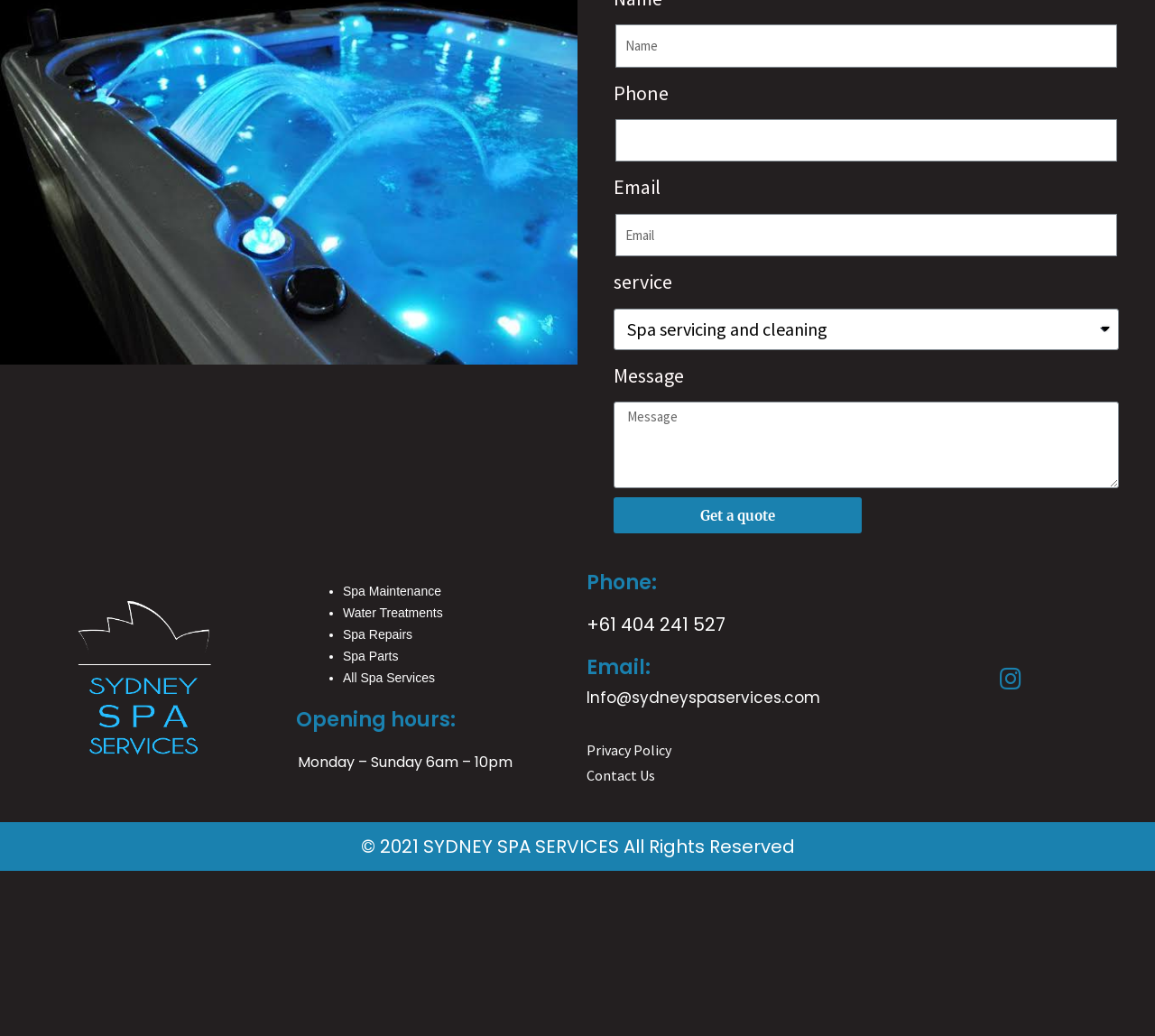Given the description "Instagram", determine the bounding box of the corresponding UI element.

[0.864, 0.642, 0.886, 0.666]